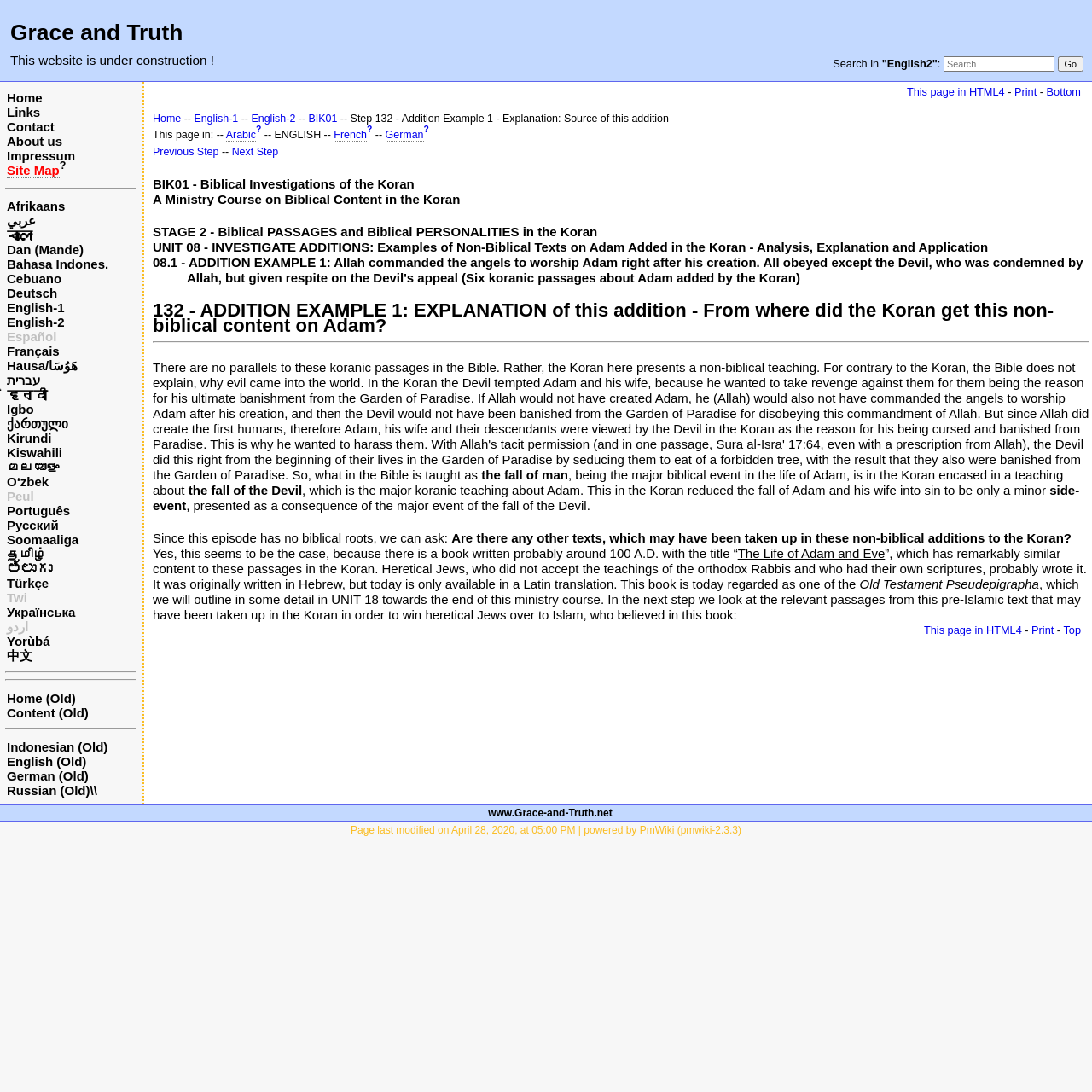Please identify the bounding box coordinates of the area that needs to be clicked to fulfill the following instruction: "Select the English-2 link."

[0.006, 0.288, 0.059, 0.302]